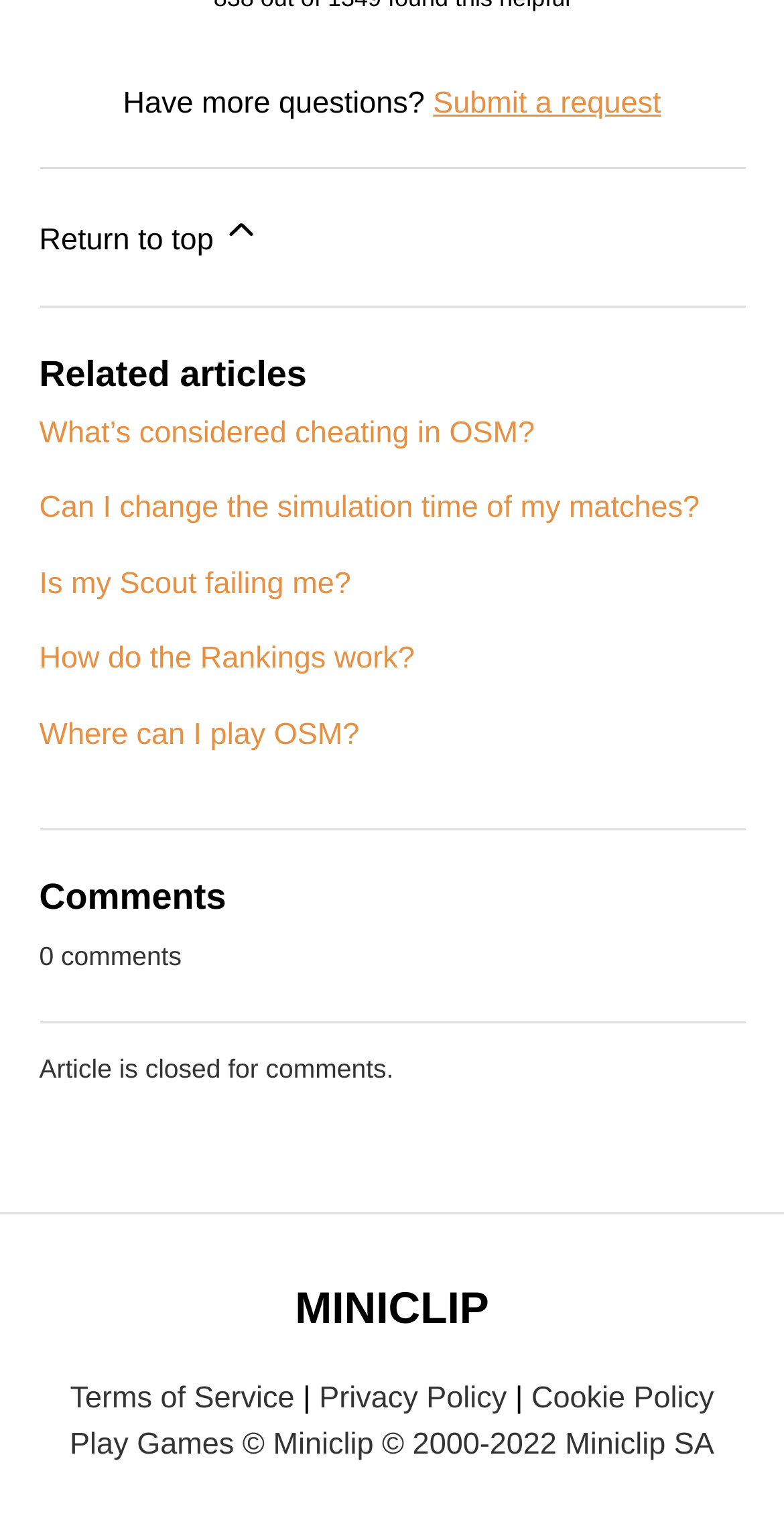Please answer the following question using a single word or phrase: 
What is the name of the company mentioned at the bottom of the page?

Miniclip